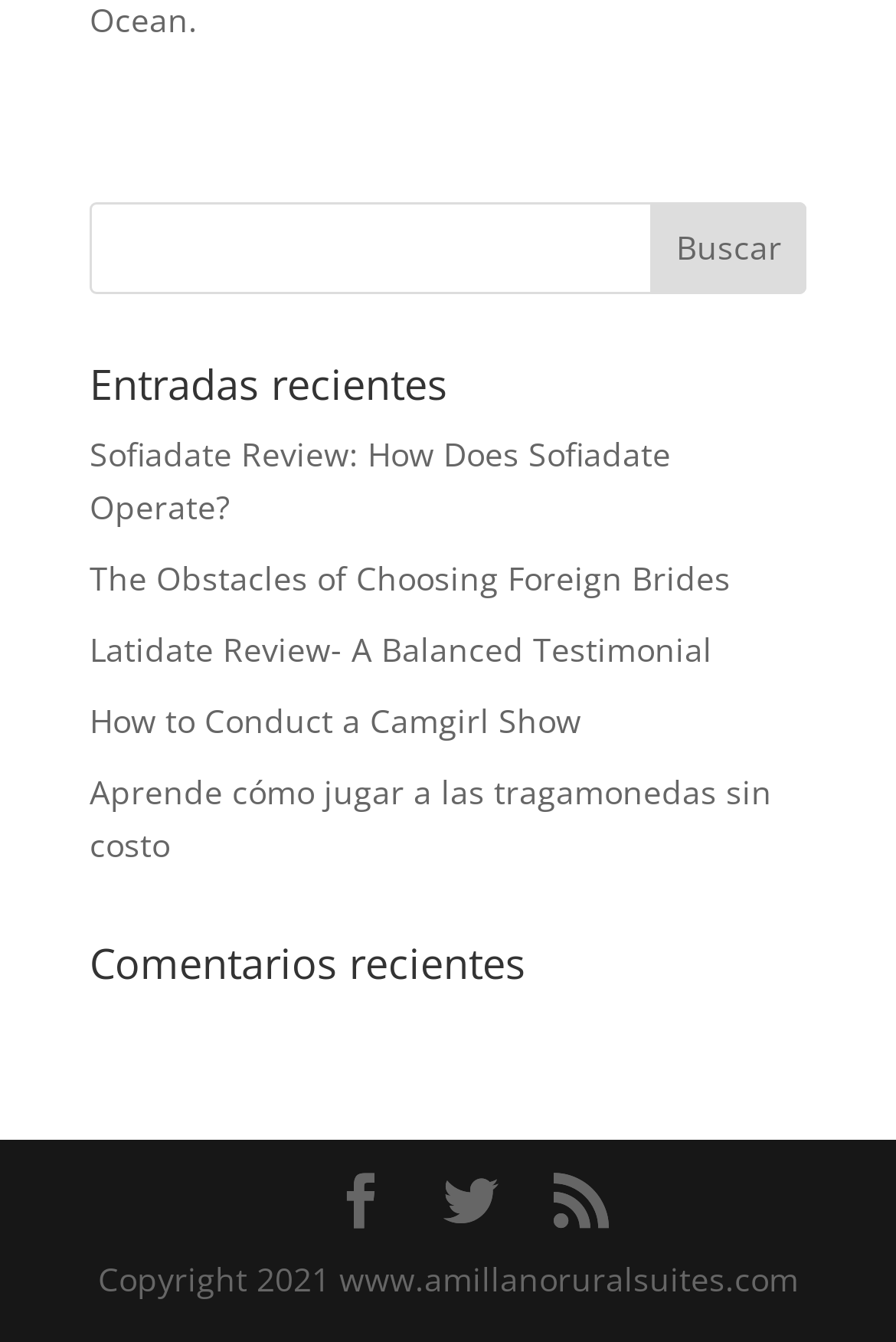How many links are under the 'Entradas recientes' heading?
Please provide a comprehensive answer based on the information in the image.

The 'Entradas recientes' heading is followed by five links, which are 'Sofiadate Review: How Does Sofiadate Operate?', 'The Obstacles of Choosing Foreign Brides', 'Latidate Review- A Balanced Testimonial', 'How to Conduct a Camgirl Show', and 'Aprende cómo jugar a las tragamonedas sin costo'.